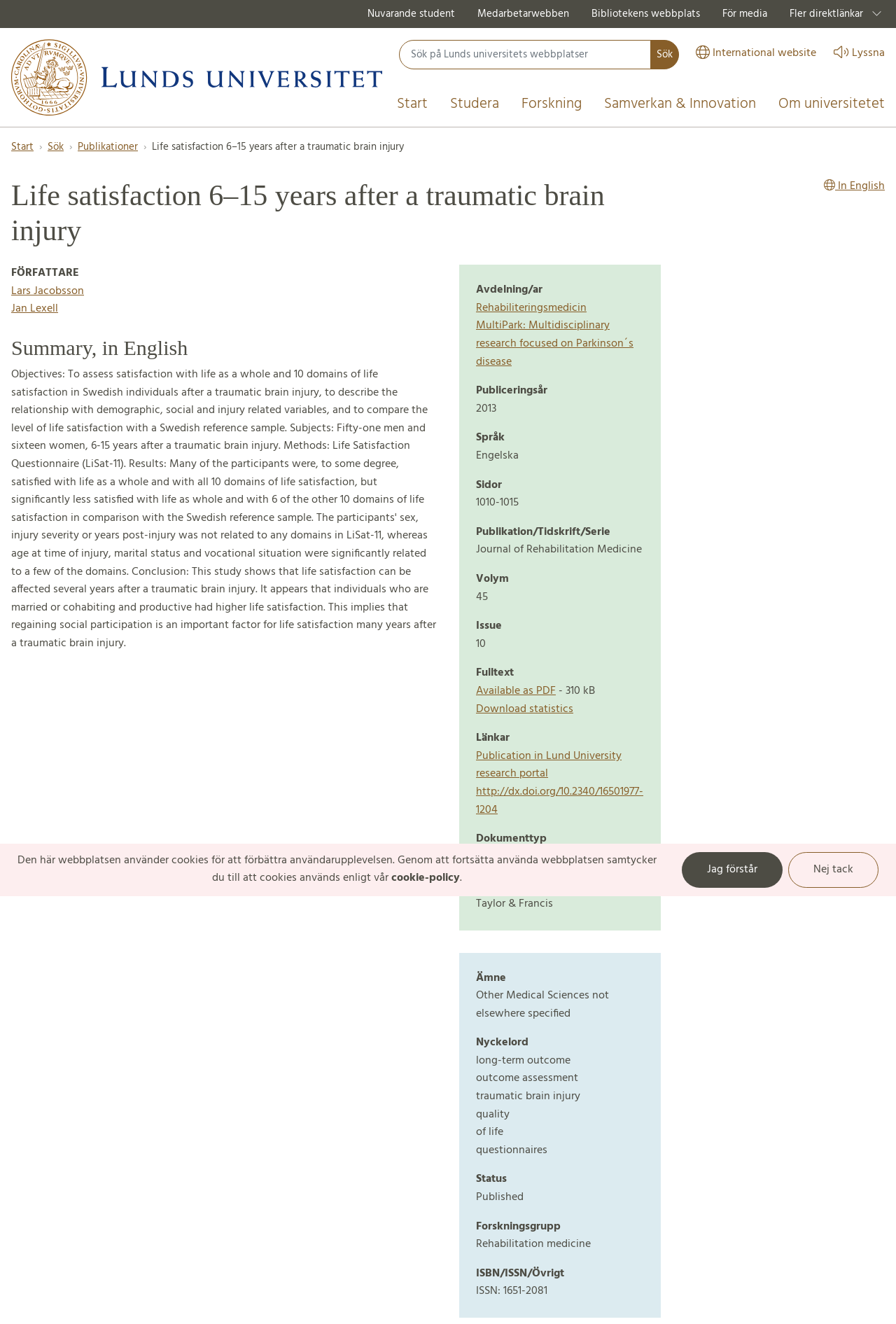Pinpoint the bounding box coordinates of the clickable element needed to complete the instruction: "Search for something". The coordinates should be provided as four float numbers between 0 and 1: [left, top, right, bottom].

[0.445, 0.03, 0.727, 0.052]